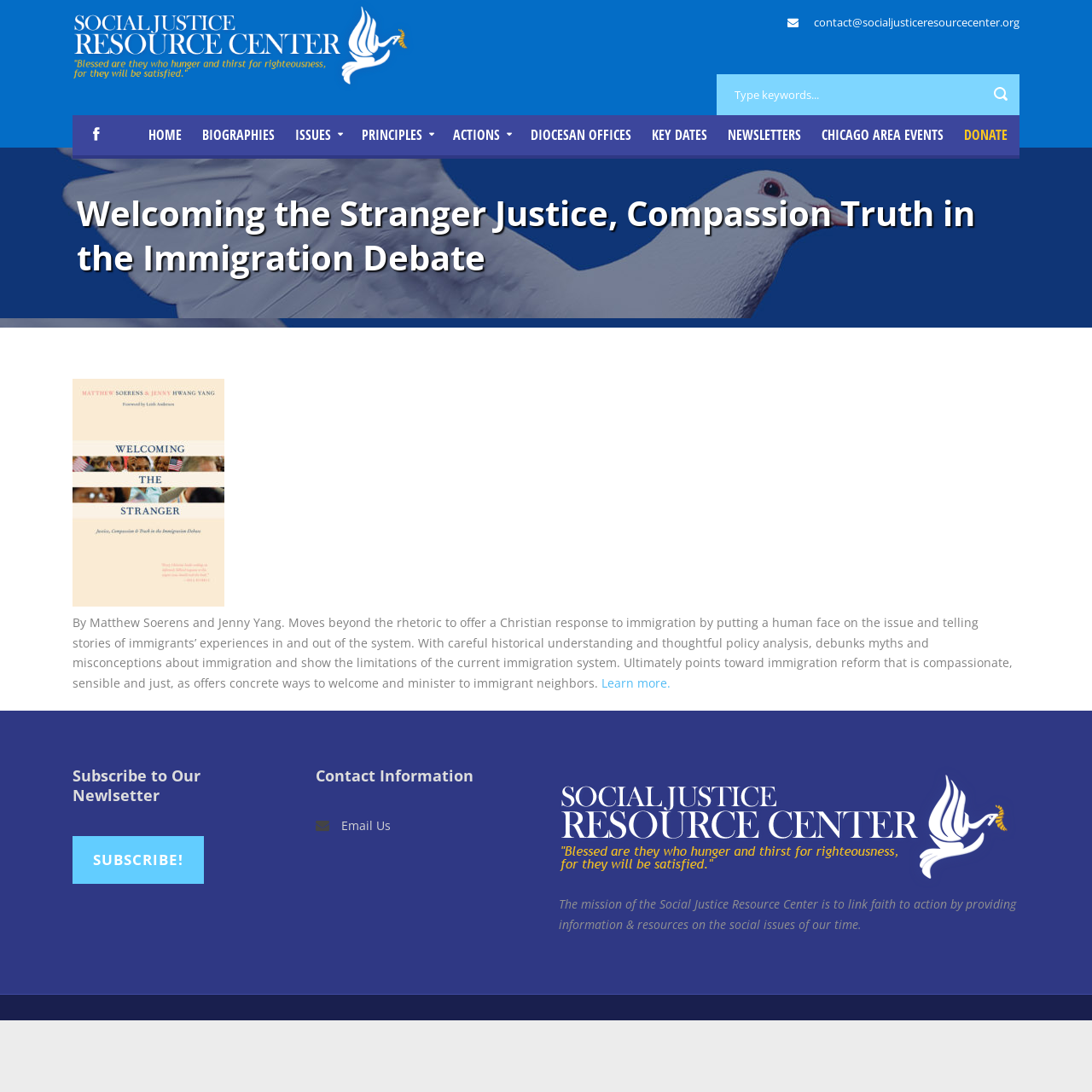Determine the bounding box coordinates of the region to click in order to accomplish the following instruction: "Search for keywords". Provide the coordinates as four float numbers between 0 and 1, specifically [left, top, right, bottom].

[0.656, 0.068, 0.934, 0.106]